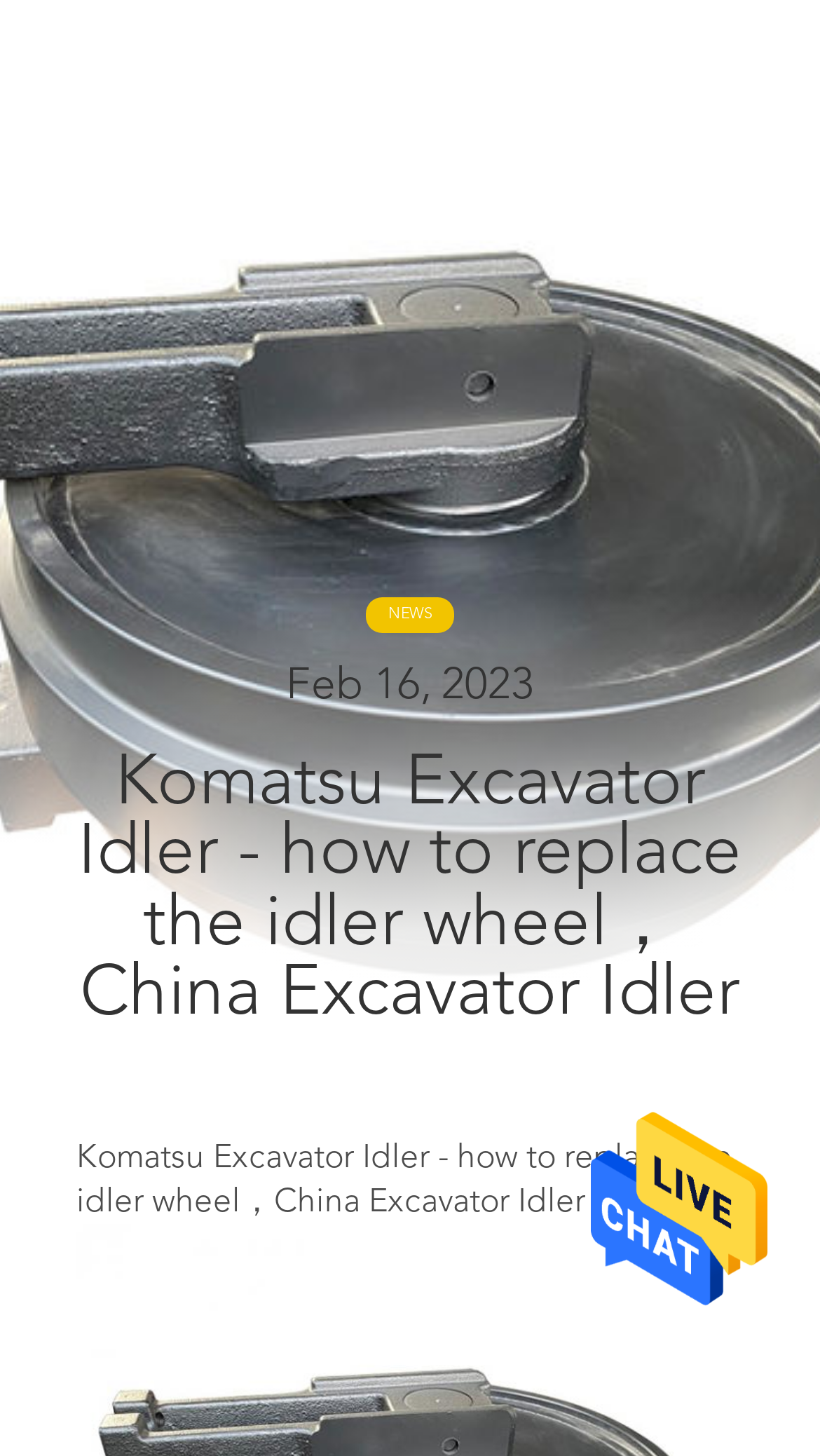Show the bounding box coordinates for the element that needs to be clicked to execute the following instruction: "Contact us". Provide the coordinates in the form of four float numbers between 0 and 1, i.e., [left, top, right, bottom].

[0.0, 0.855, 0.305, 0.935]